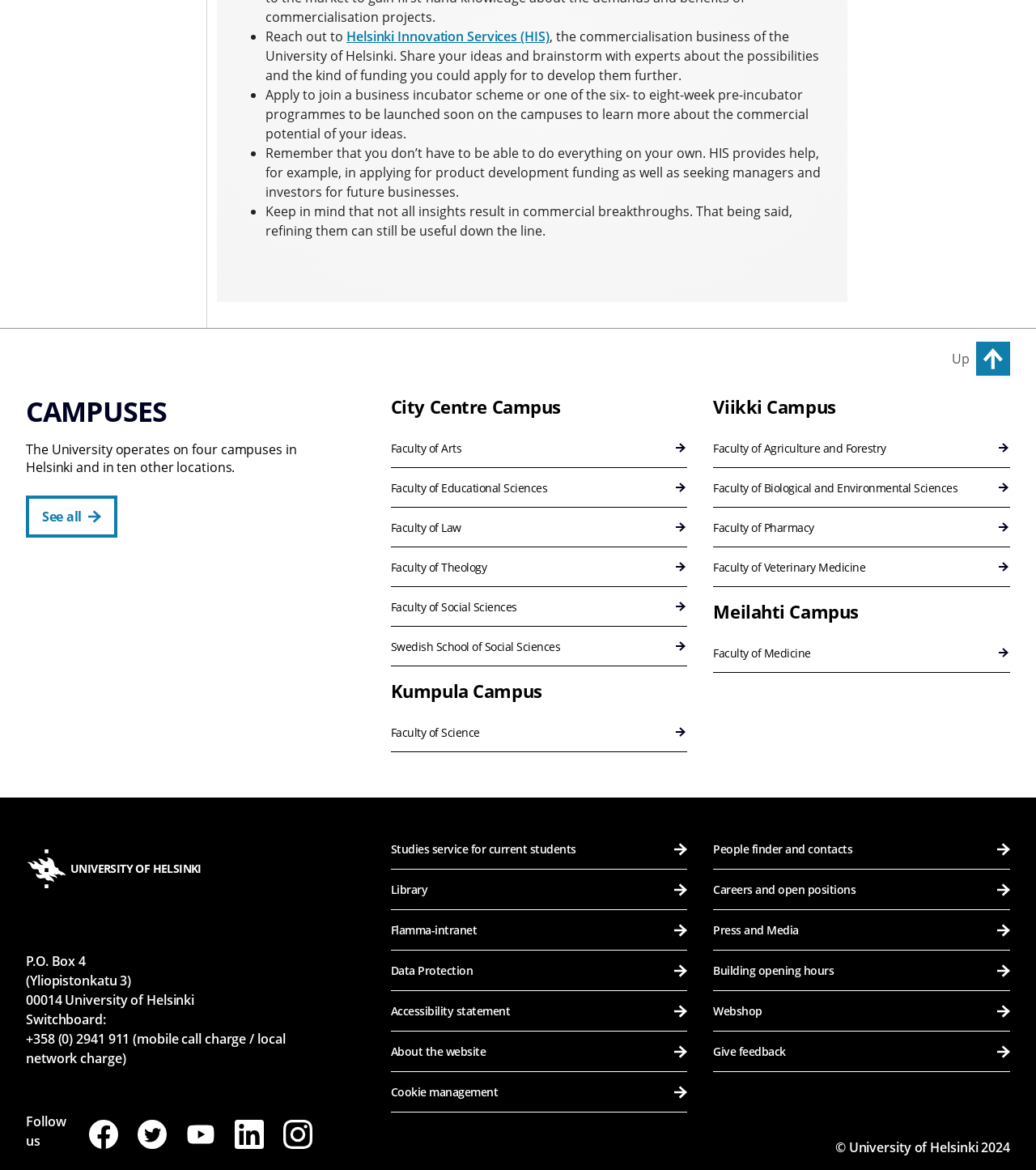What is the contact information of the University?
Provide a short answer using one word or a brief phrase based on the image.

P.O. Box 4, Switchboard: +358 (0) 2941 911